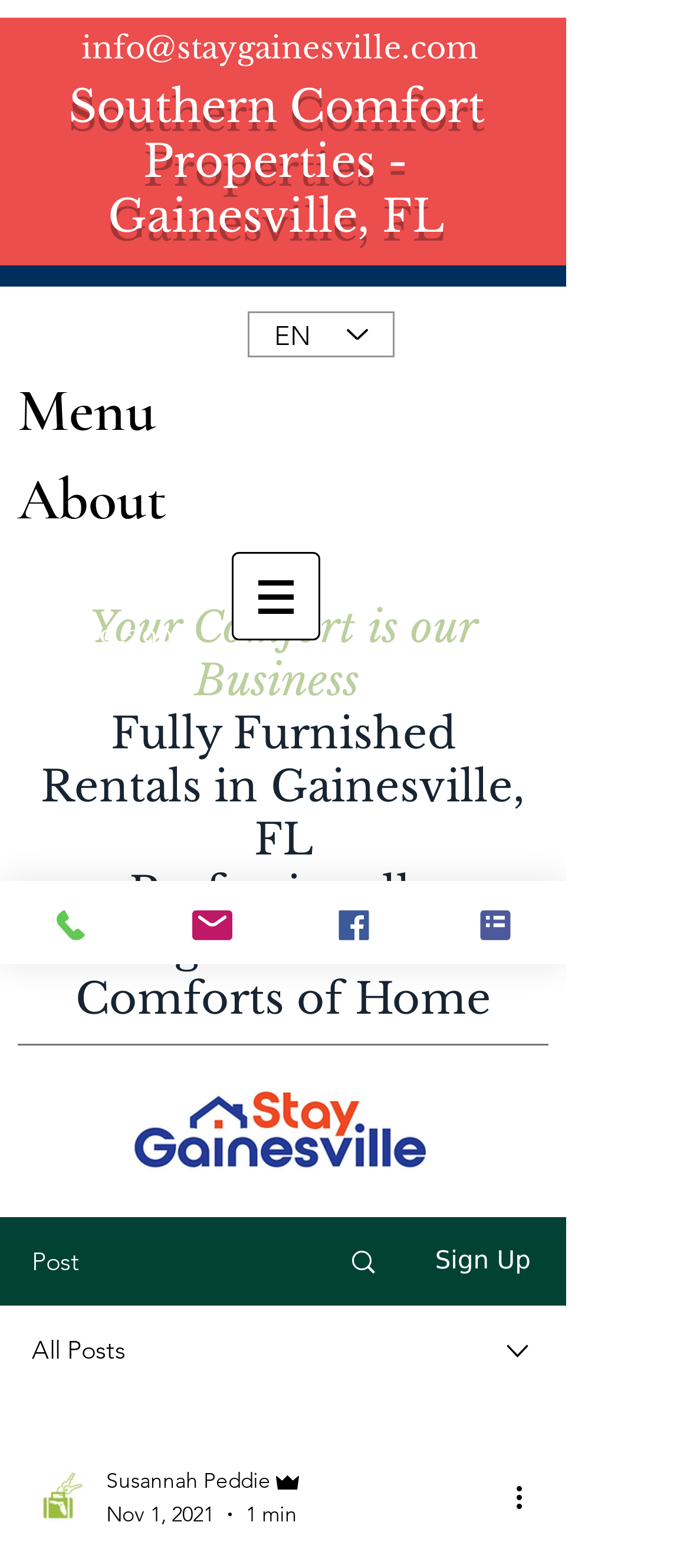Extract the bounding box for the UI element that matches this description: "Phone".

[0.0, 0.562, 0.205, 0.615]